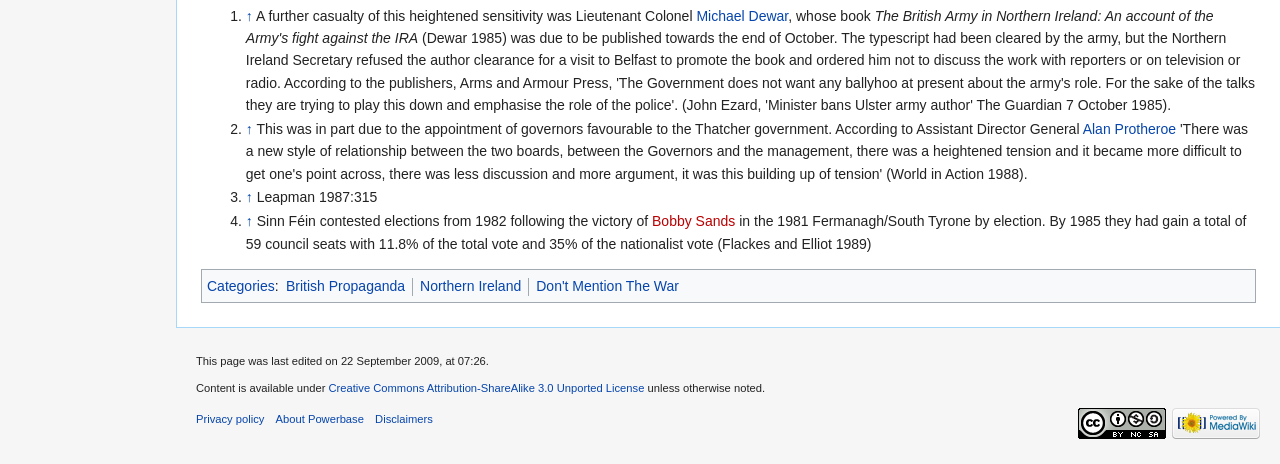Locate the bounding box coordinates of the element I should click to achieve the following instruction: "Read about British Propaganda".

[0.223, 0.599, 0.316, 0.634]